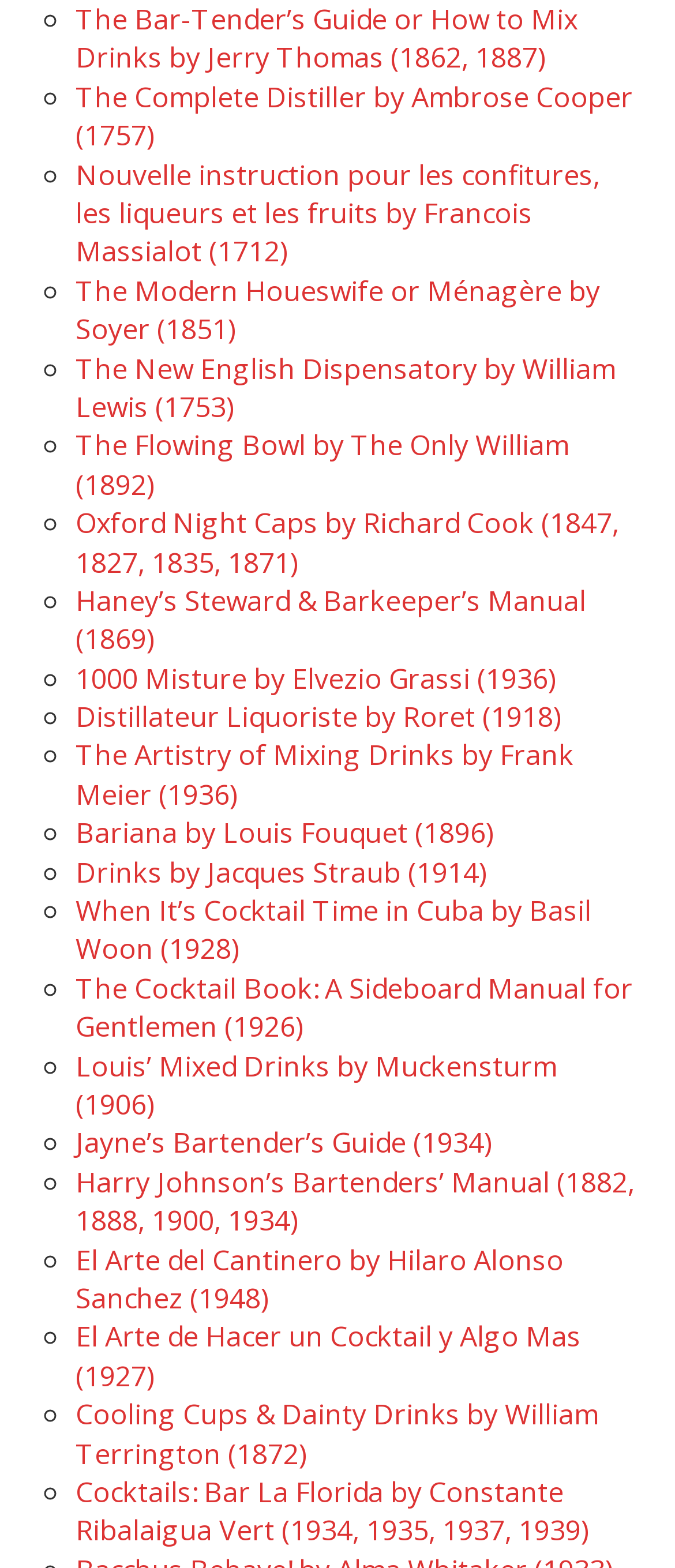Determine the bounding box coordinates for the area that needs to be clicked to fulfill this task: "Click on The Bar-Tender’s Guide or How to Mix Drinks by Jerry Thomas". The coordinates must be given as four float numbers between 0 and 1, i.e., [left, top, right, bottom].

[0.112, 0.0, 0.856, 0.049]